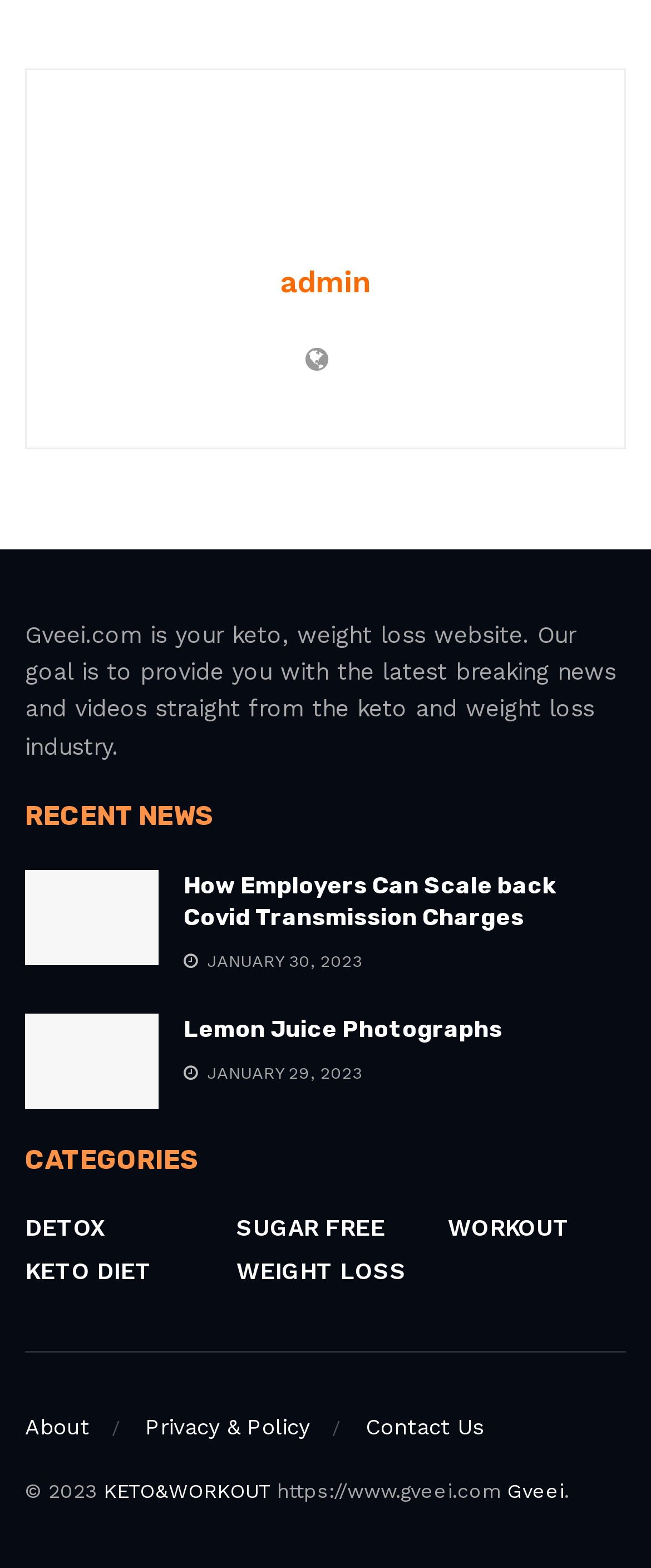What is the purpose of this website?
Please provide a comprehensive answer based on the visual information in the image.

Based on the static text 'Gveei.com is your keto, weight loss website. Our goal is to provide you with the latest breaking news and videos straight from the keto and weight loss industry.', it can be inferred that the purpose of this website is to provide news and information related to keto and weight loss.